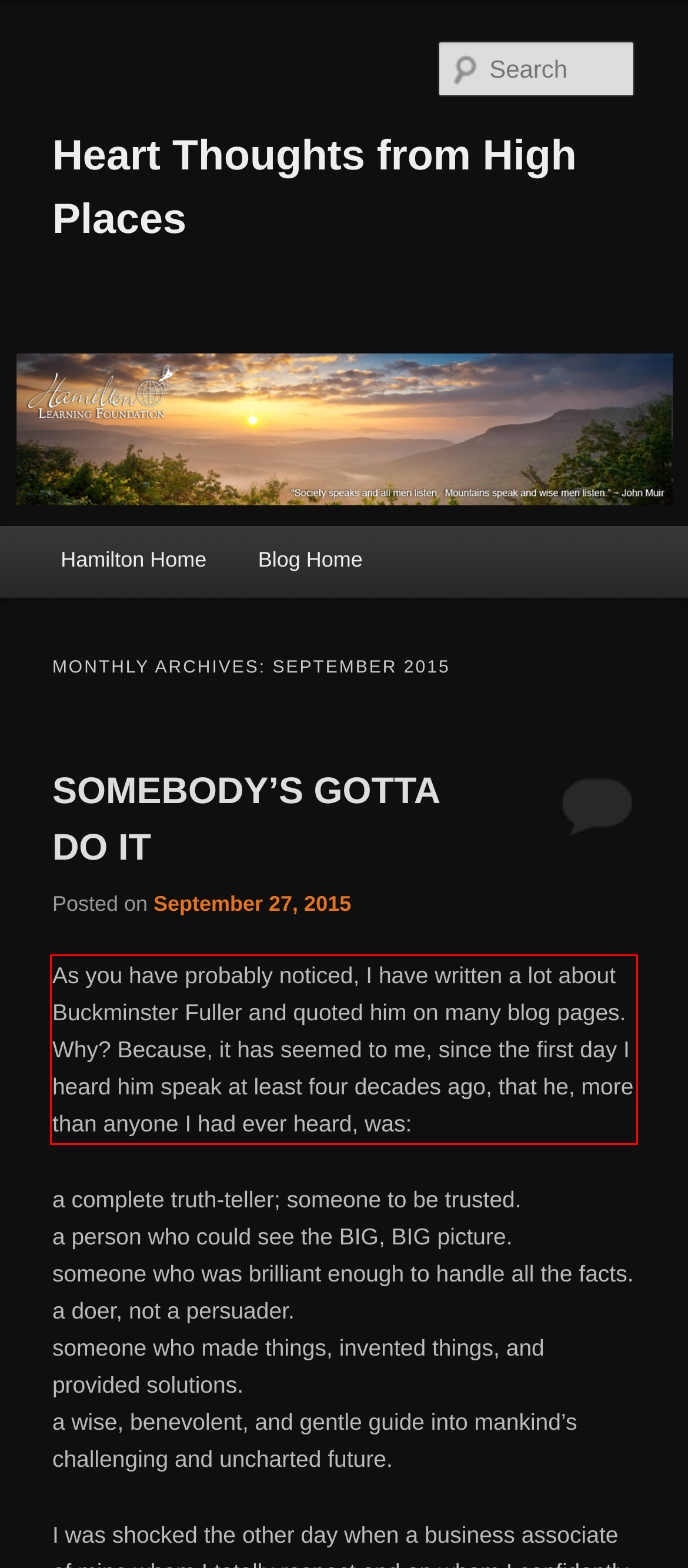Please analyze the screenshot of a webpage and extract the text content within the red bounding box using OCR.

As you have probably noticed, I have written a lot about Buckminster Fuller and quoted him on many blog pages. Why? Because, it has seemed to me, since the first day I heard him speak at least four decades ago, that he, more than anyone I had ever heard, was: